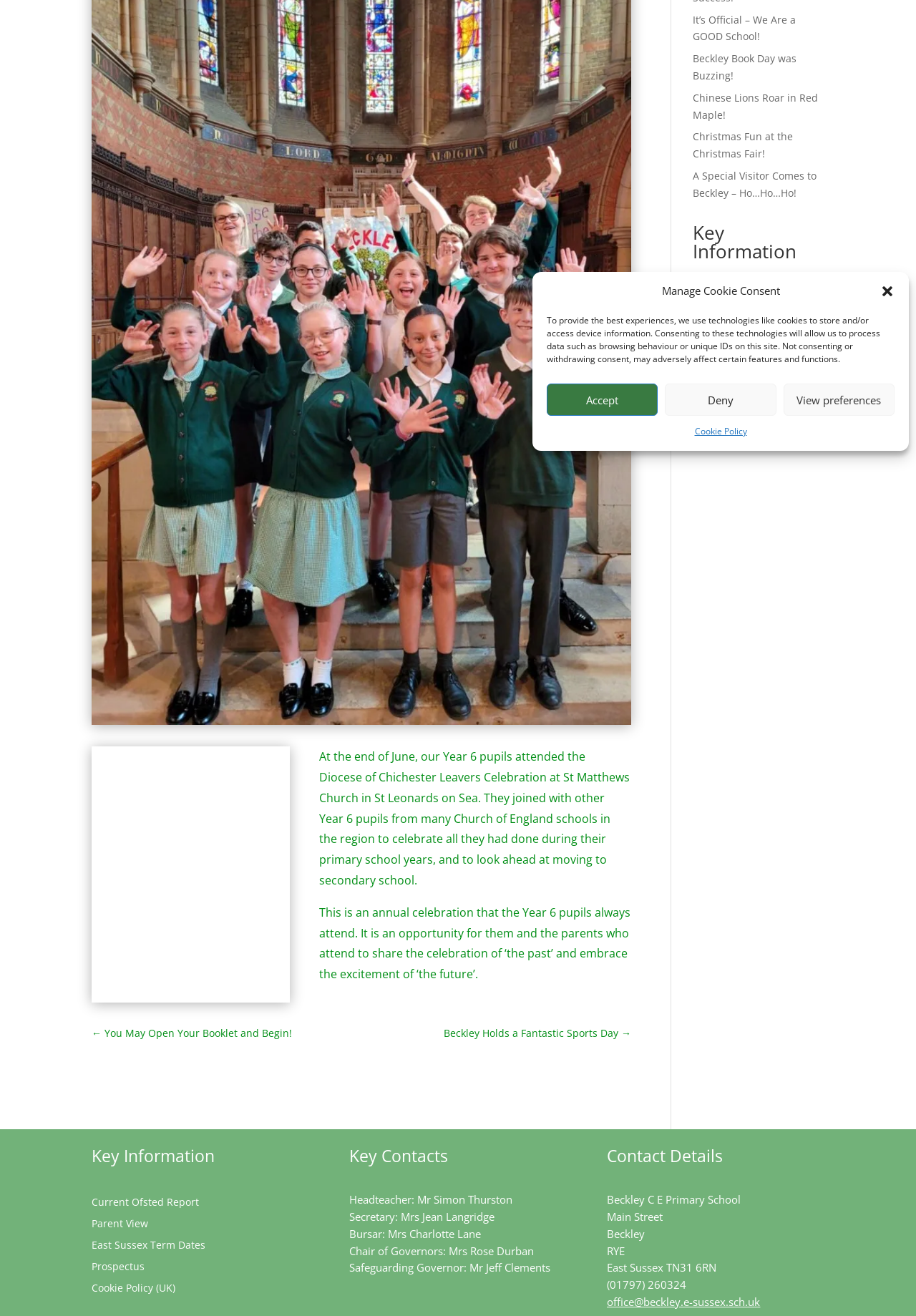Locate the UI element that matches the description East Sussex Term Dates in the webpage screenshot. Return the bounding box coordinates in the format (top-left x, top-left y, bottom-right x, bottom-right y), with values ranging from 0 to 1.

[0.756, 0.238, 0.881, 0.248]